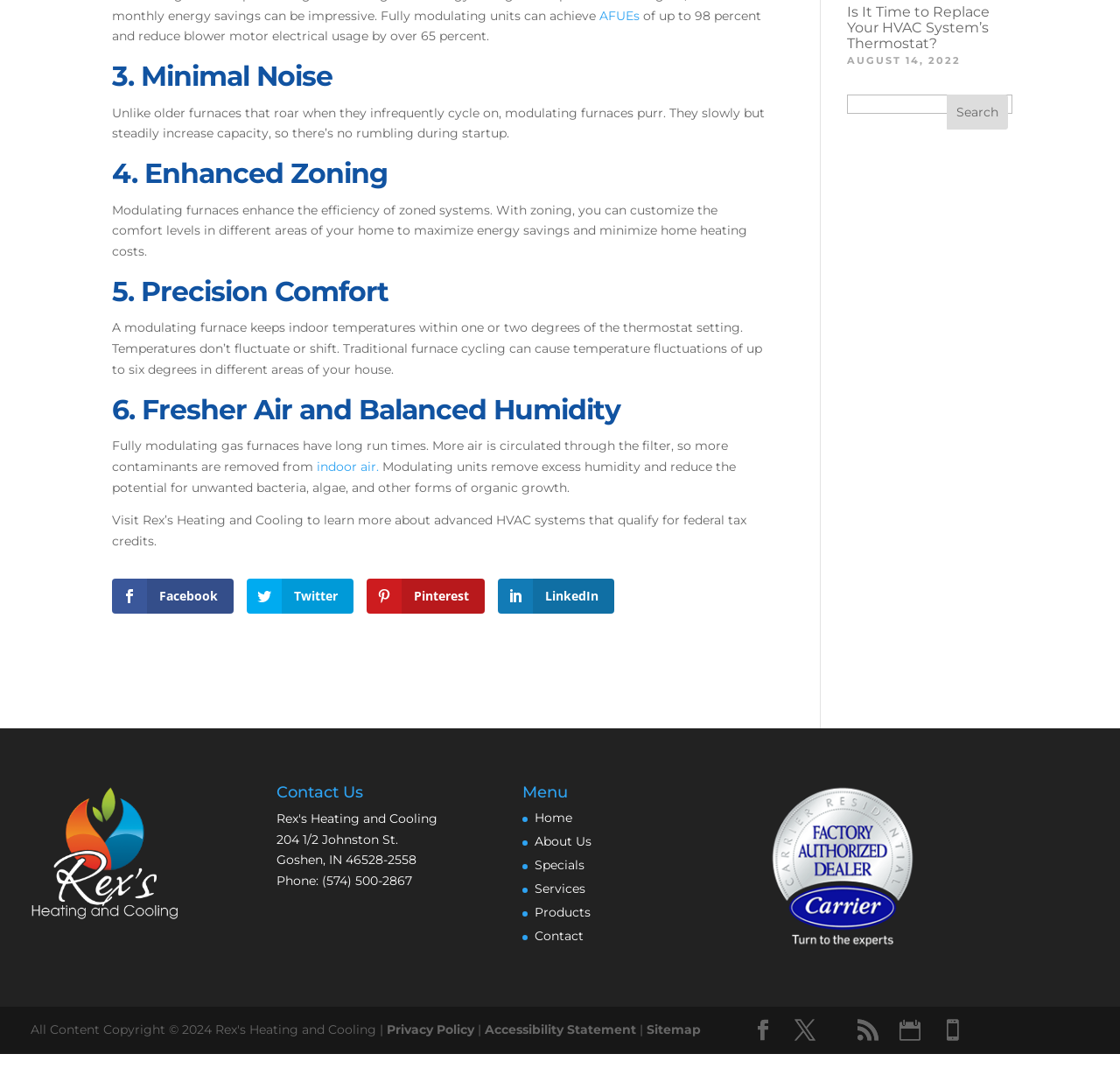Analyze the image and provide a detailed answer to the question: What is the address of Rex Heating and Cooling?

The address is mentioned in the contact information section of the webpage, which includes the street address, city, state, and zip code.